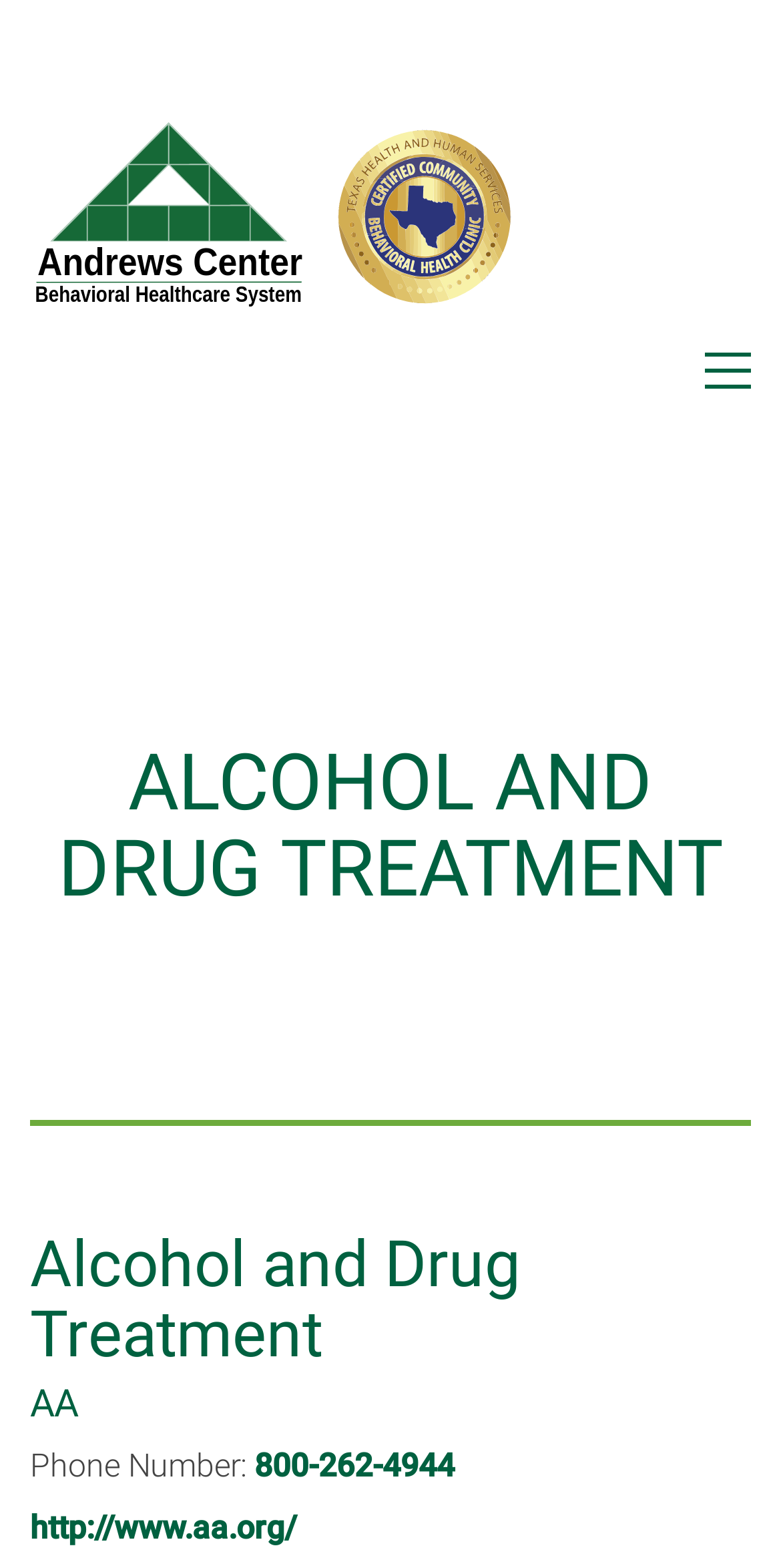Given the element description 800-262-4944, identify the bounding box coordinates for the UI element on the webpage screenshot. The format should be (top-left x, top-left y, bottom-right x, bottom-right y), with values between 0 and 1.

[0.326, 0.923, 0.582, 0.947]